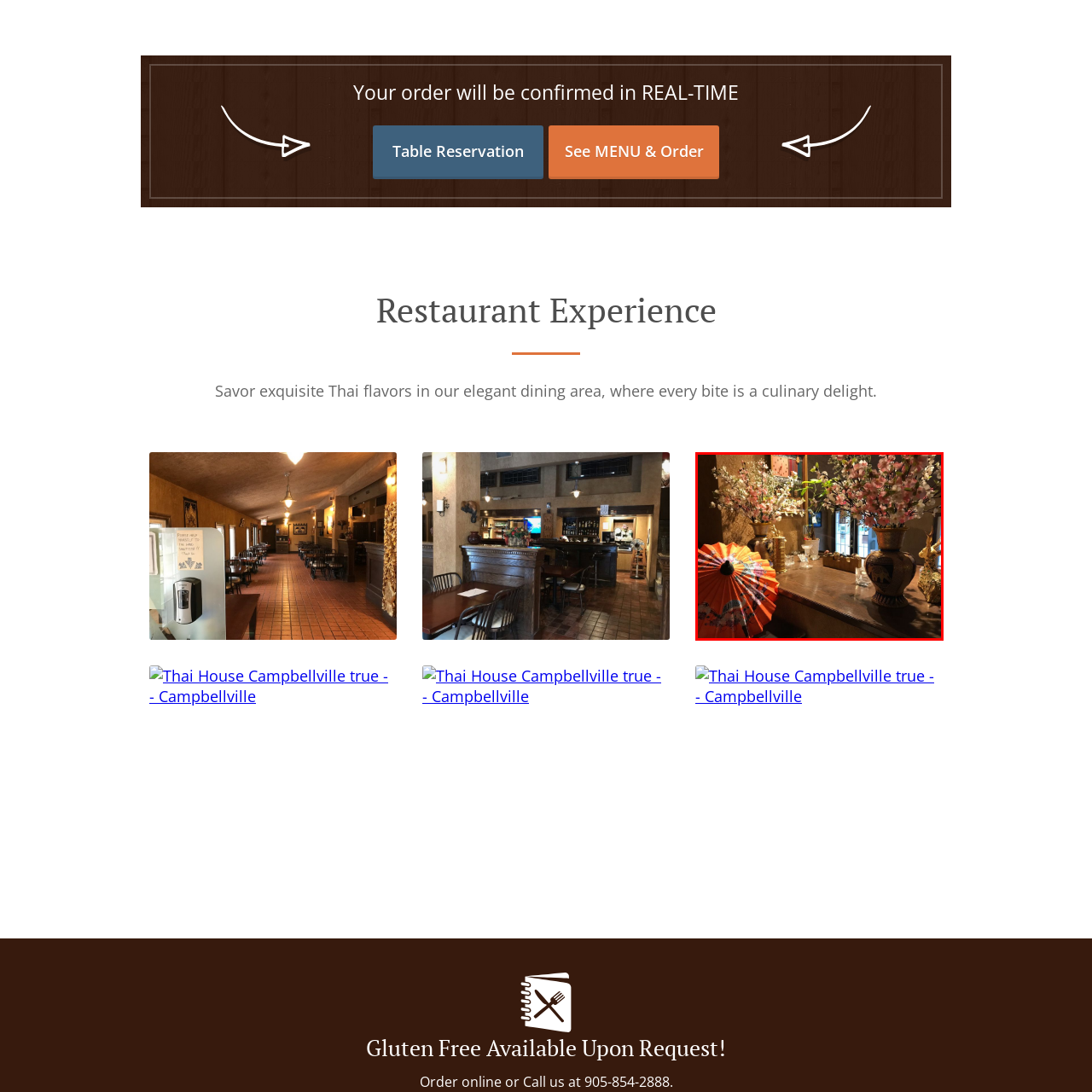What is the color of the parasol?
Focus on the visual details within the red bounding box and provide an in-depth answer based on your observations.

The orange parasol on the left adds a splash of color and cultural flair to the scene, hinting at themes of tradition and celebration, which is a distinctive feature of the restaurant's decor.